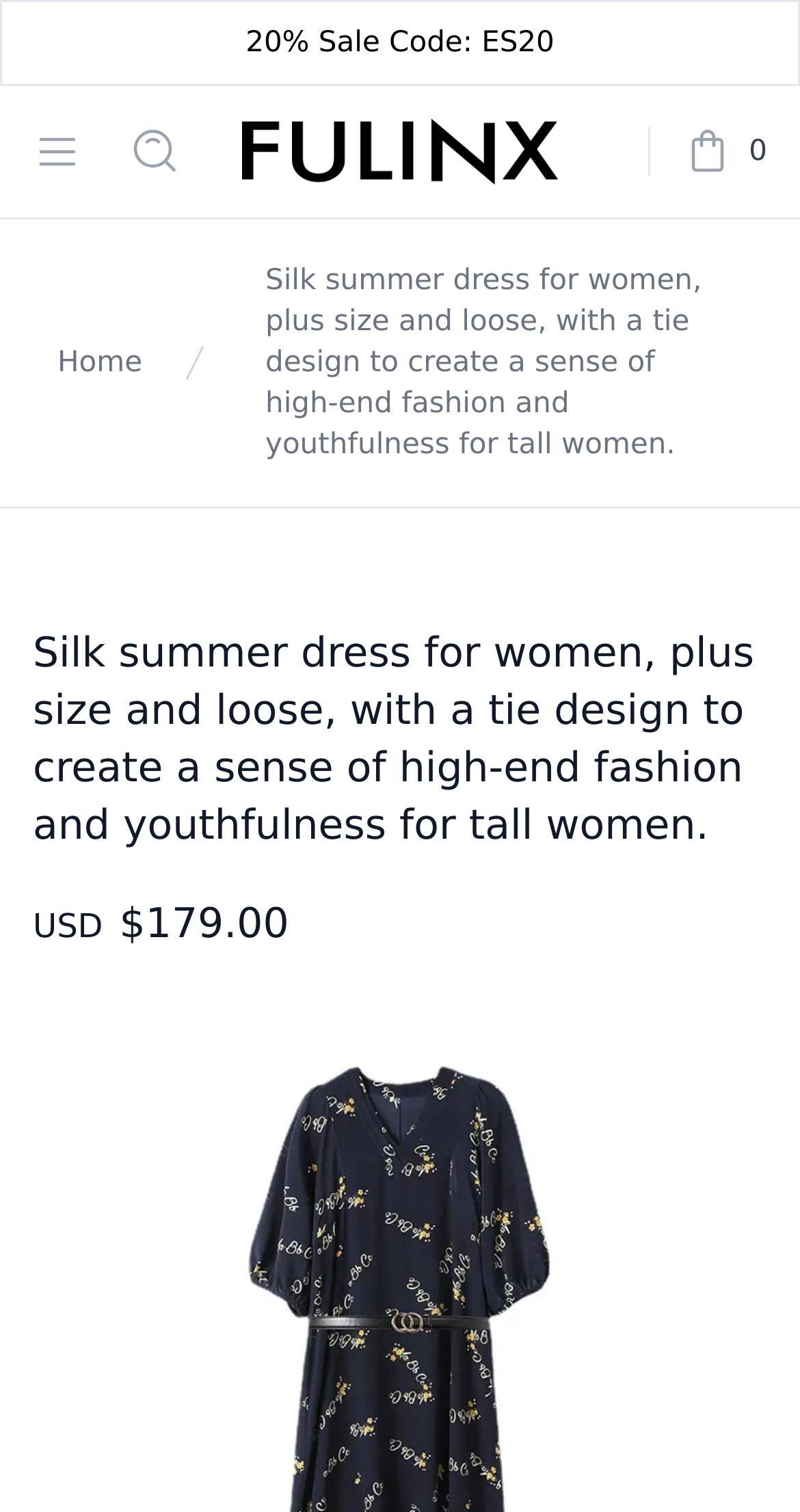Identify and provide the bounding box coordinates of the UI element described: "Open menu". The coordinates should be formatted as [left, top, right, bottom], with each number being a float between 0 and 1.

[0.021, 0.073, 0.123, 0.128]